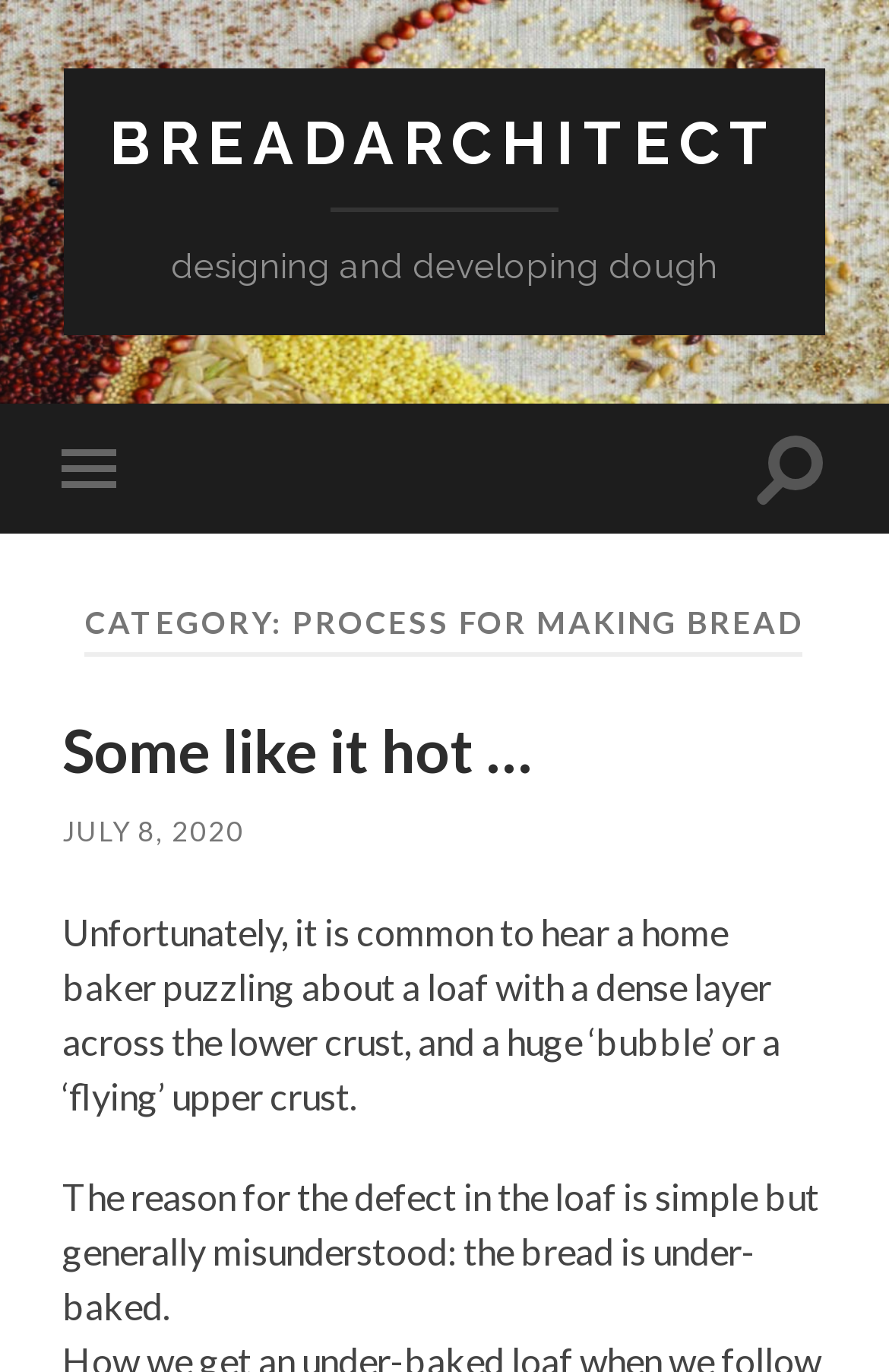Determine the bounding box for the HTML element described here: "breadarchitect". The coordinates should be given as [left, top, right, bottom] with each number being a float between 0 and 1.

[0.123, 0.078, 0.877, 0.13]